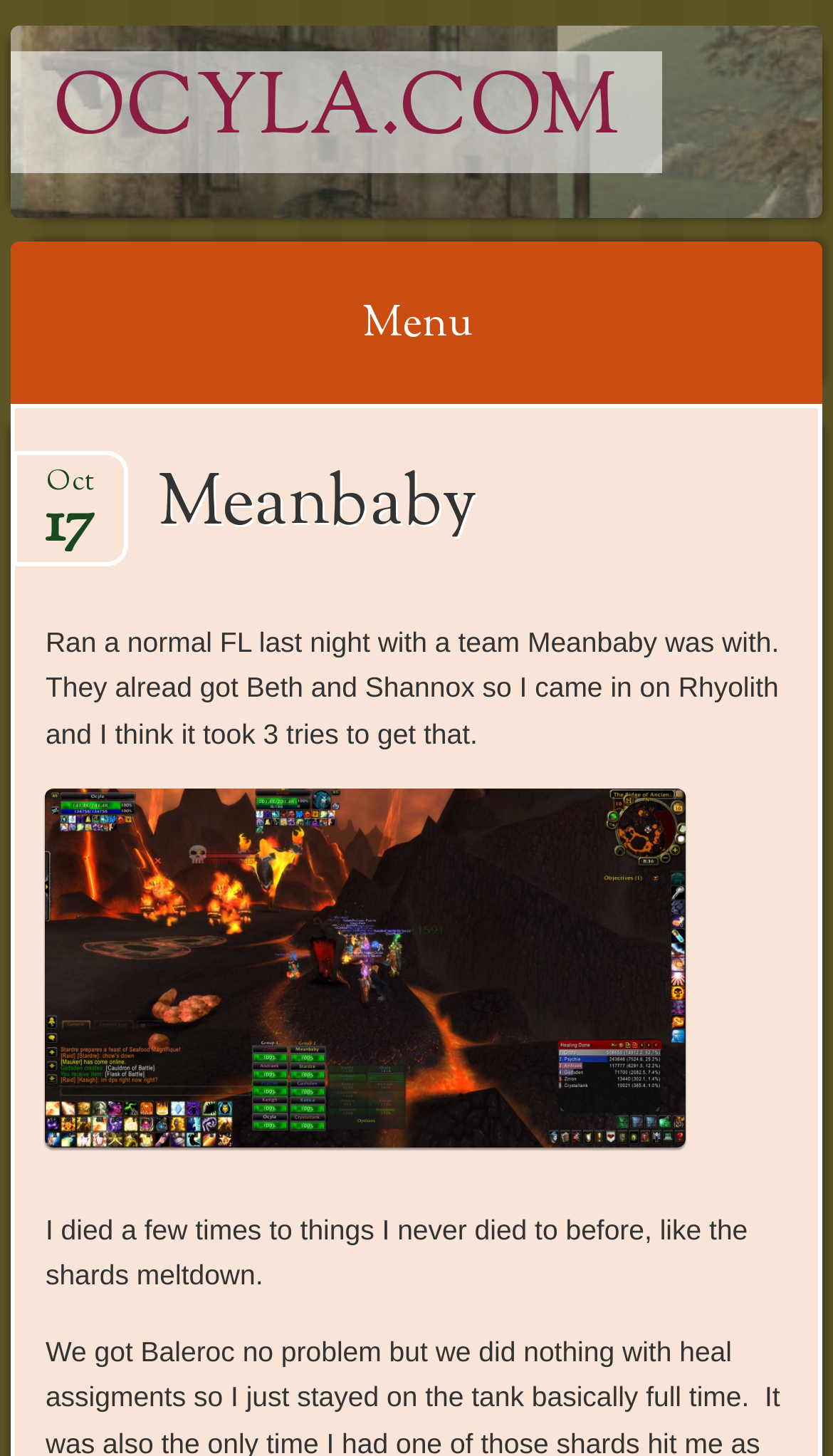Extract the bounding box coordinates of the UI element described: "Skip to content". Provide the coordinates in the format [left, top, right, bottom] with values ranging from 0 to 1.

[0.01, 0.276, 0.077, 0.41]